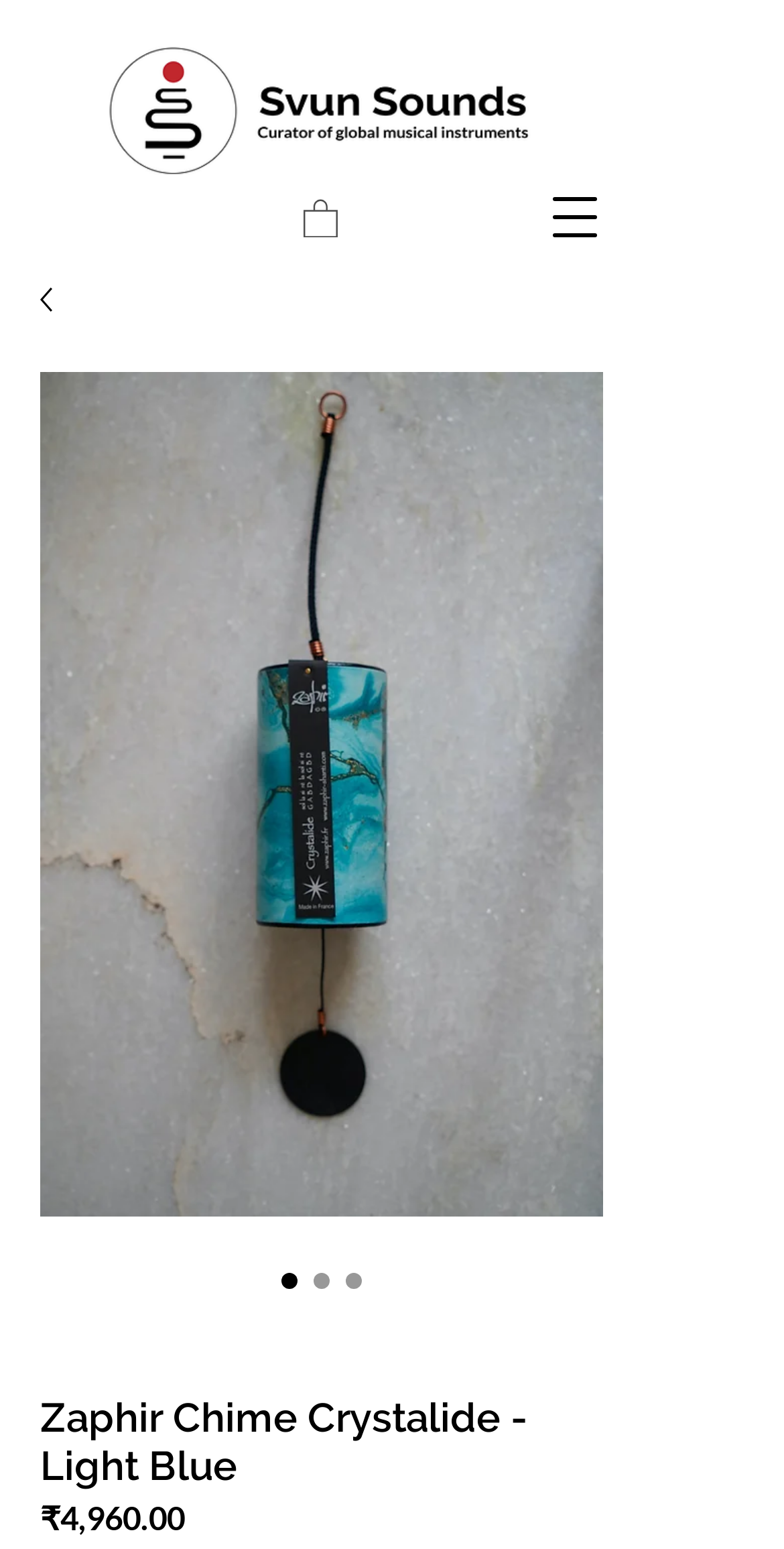Provide a single word or phrase to answer the given question: 
What is the logo of the website?

Svun Sounds